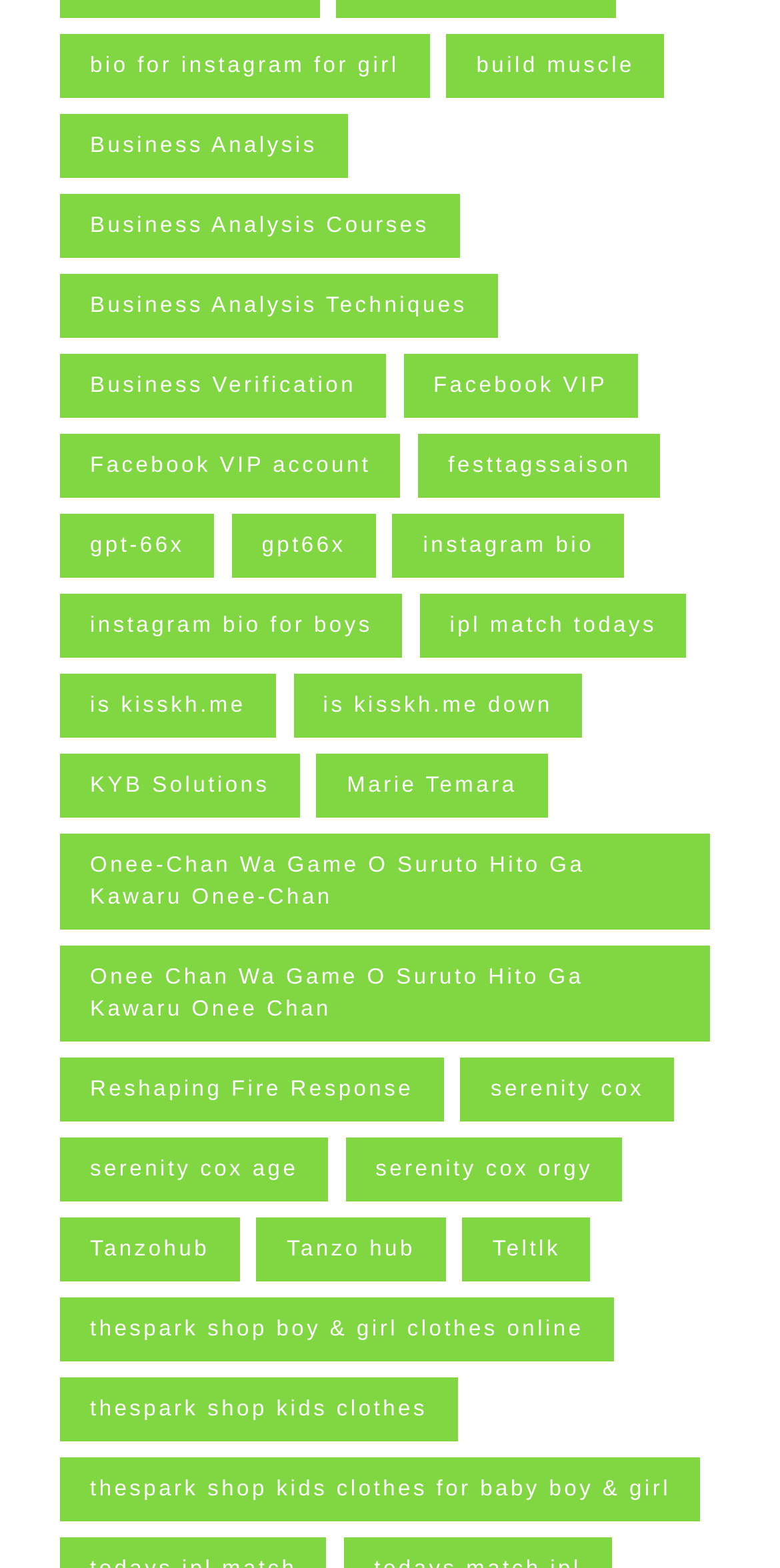Answer this question in one word or a short phrase: What is the main purpose of this webpage?

Search results